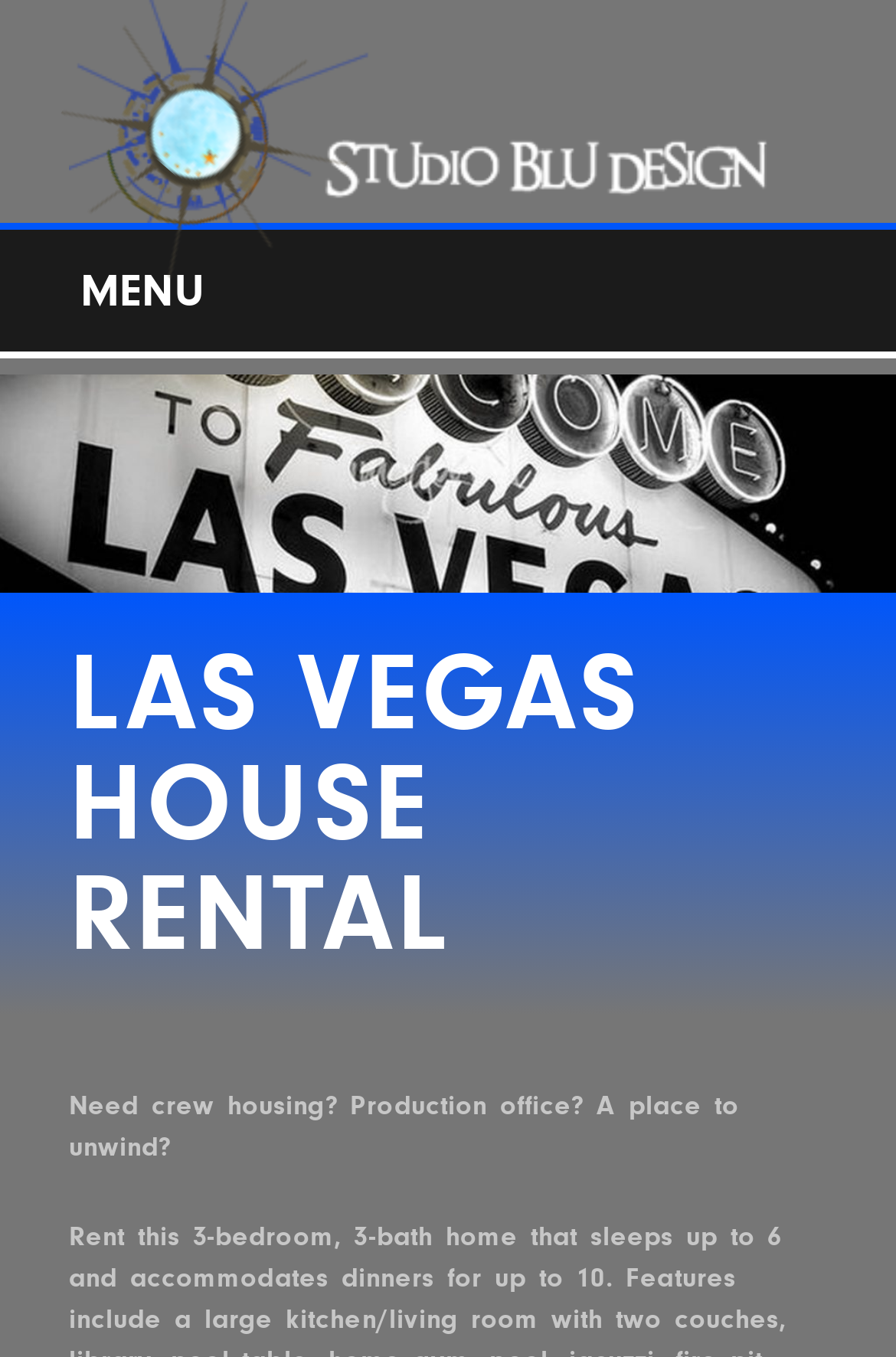Identify the bounding box of the UI element described as follows: "Menu". Provide the coordinates as four float numbers in the range of 0 to 1 [left, top, right, bottom].

[0.0, 0.164, 1.0, 0.264]